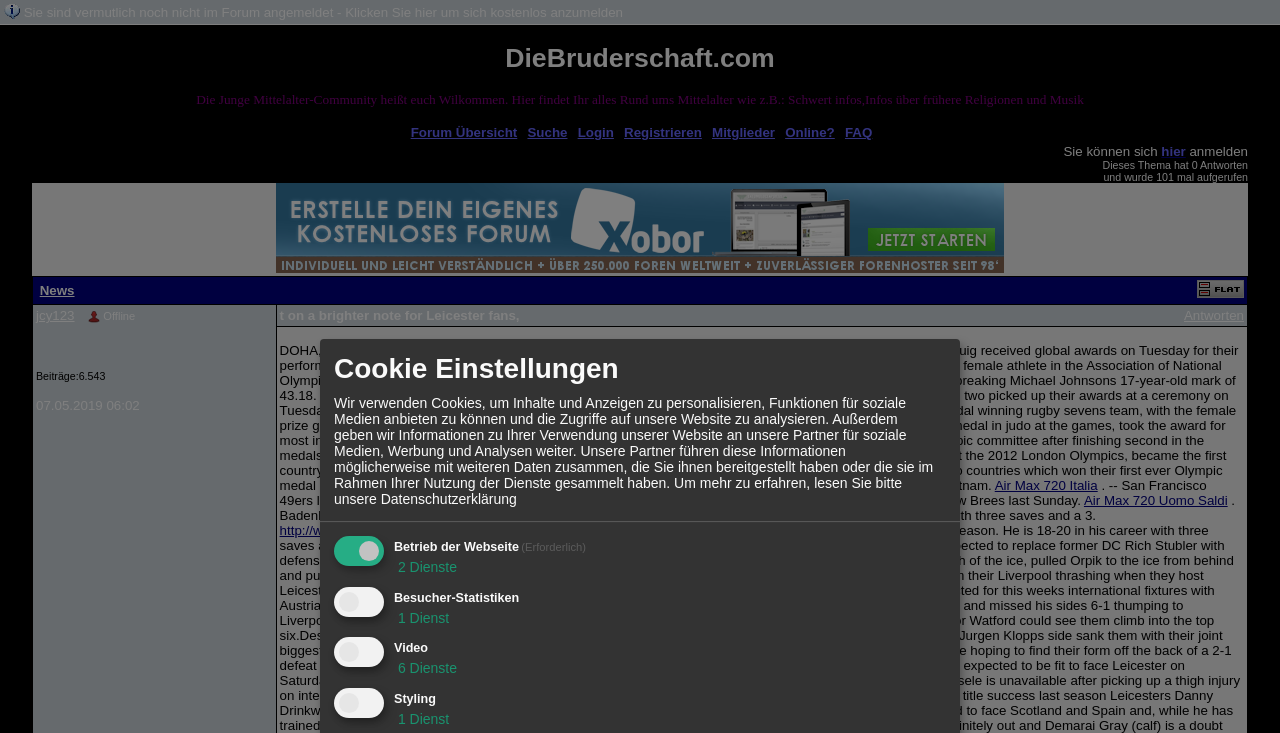What is the name of the community?
Please answer the question as detailed as possible.

The name of the community can be found in the heading element at the top of the webpage, which is 'DieBruderschaft.com'.